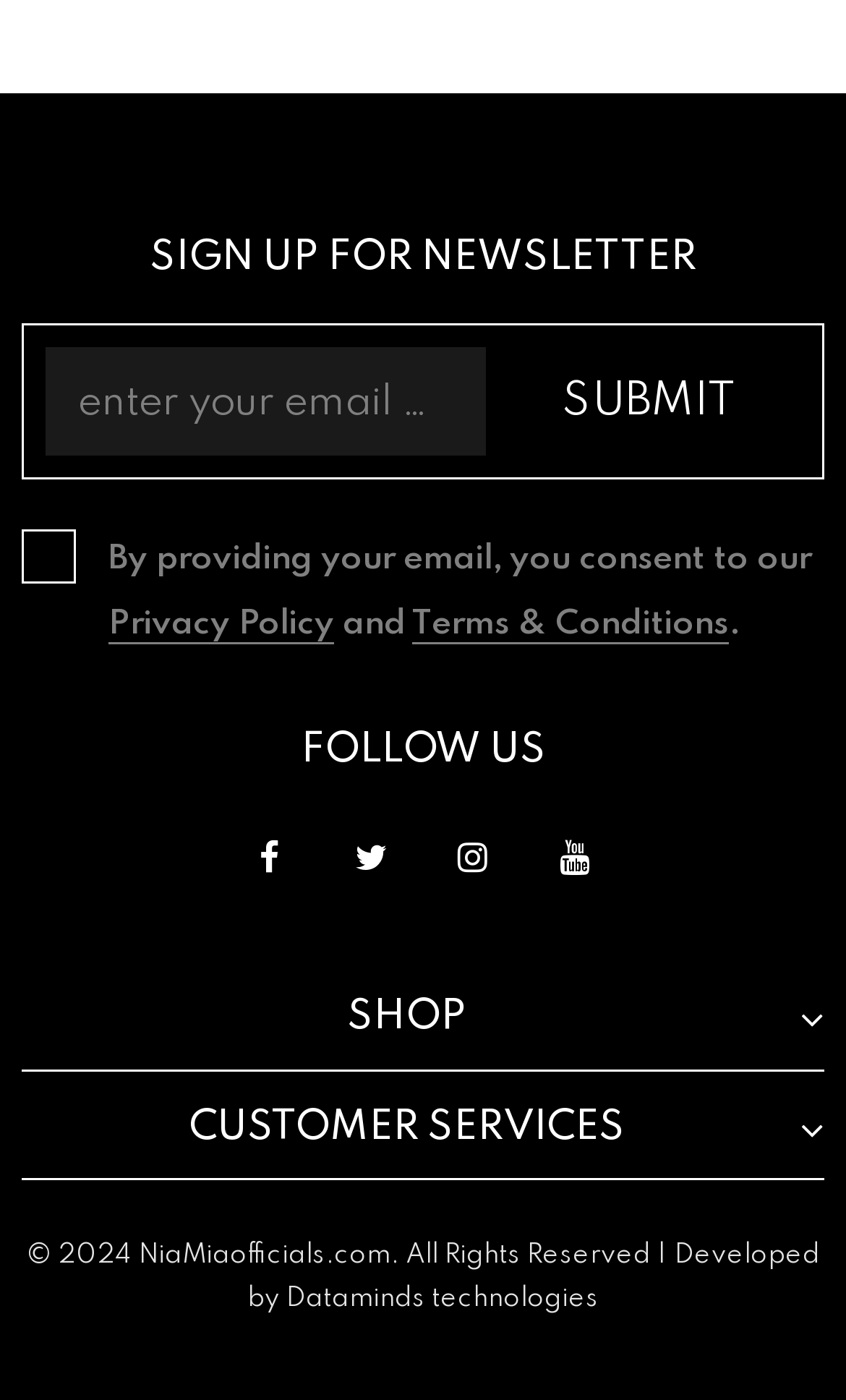Analyze the image and deliver a detailed answer to the question: What is the purpose of the textbox?

The textbox is labeled as 'Email Address' and is required, indicating that it is used to input an email address, likely for signing up for a newsletter.